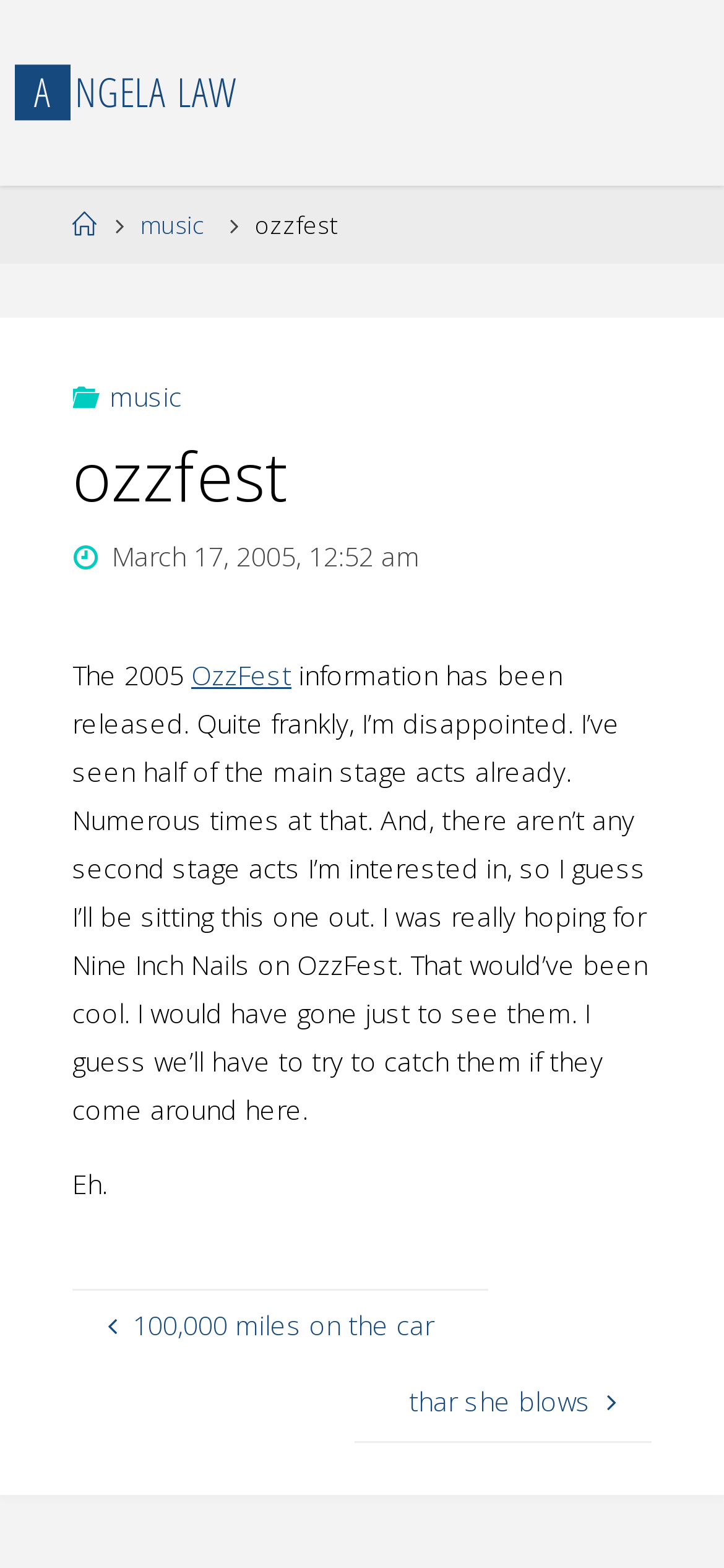What is the category of the blog post?
Kindly answer the question with as much detail as you can.

The category of the blog post can be found in the top-middle of the webpage, where it says 'Categories' and 'music'.